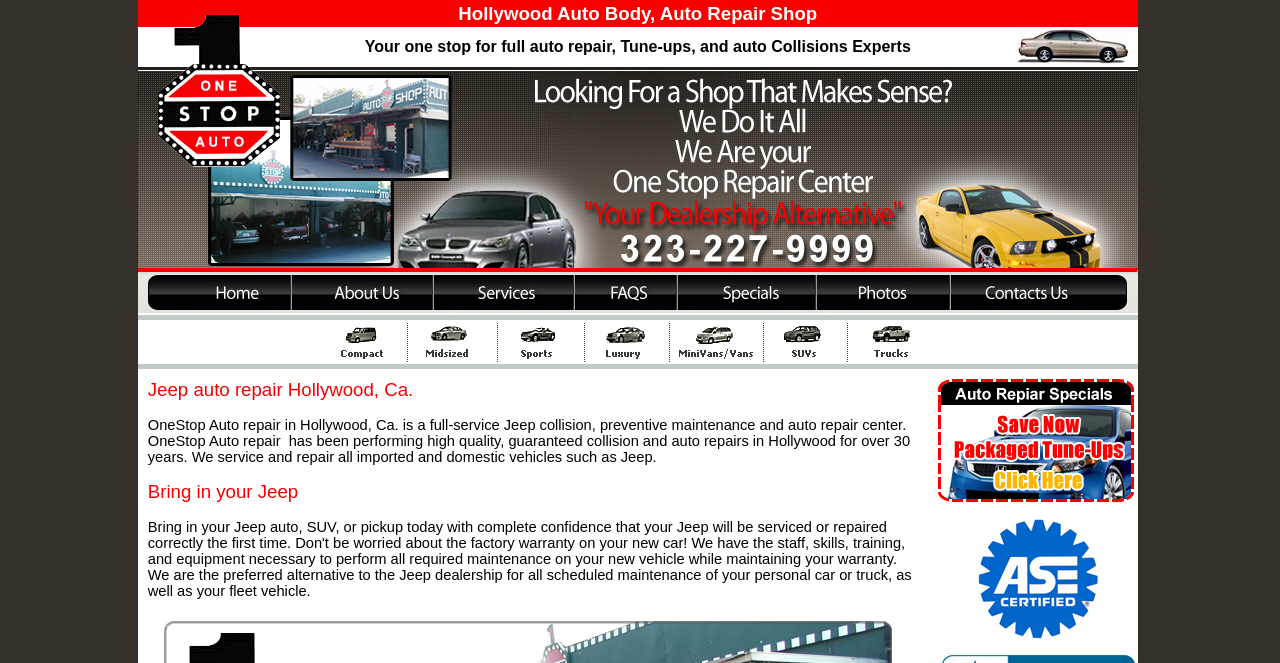What can I do on the webpage?
Examine the image and provide an in-depth answer to the question.

Based on the webpage, it appears that users can get auto repair services from OneStop Auto Repair in Hollywood, CA. The webpage provides information about the services offered, and users can likely contact the auto repair shop or schedule an appointment through the webpage.